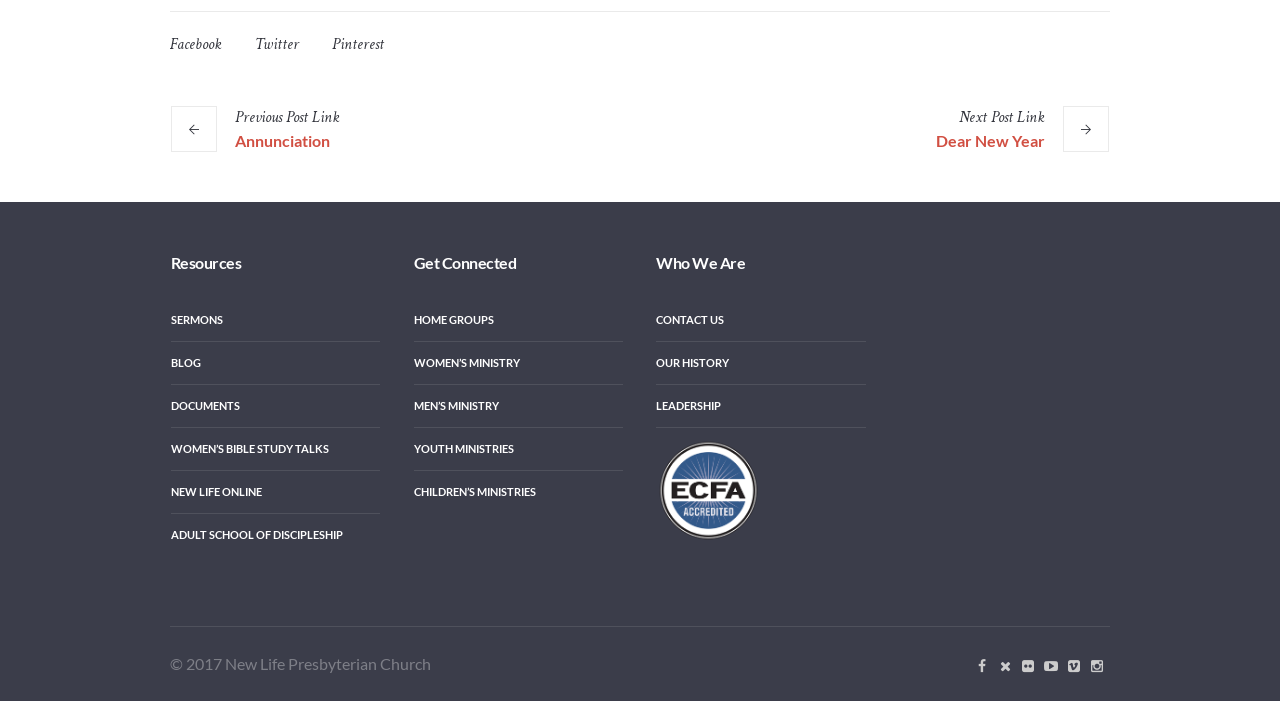Please provide a one-word or short phrase answer to the question:
What social media platforms are available?

Facebook, Twitter, Pinterest